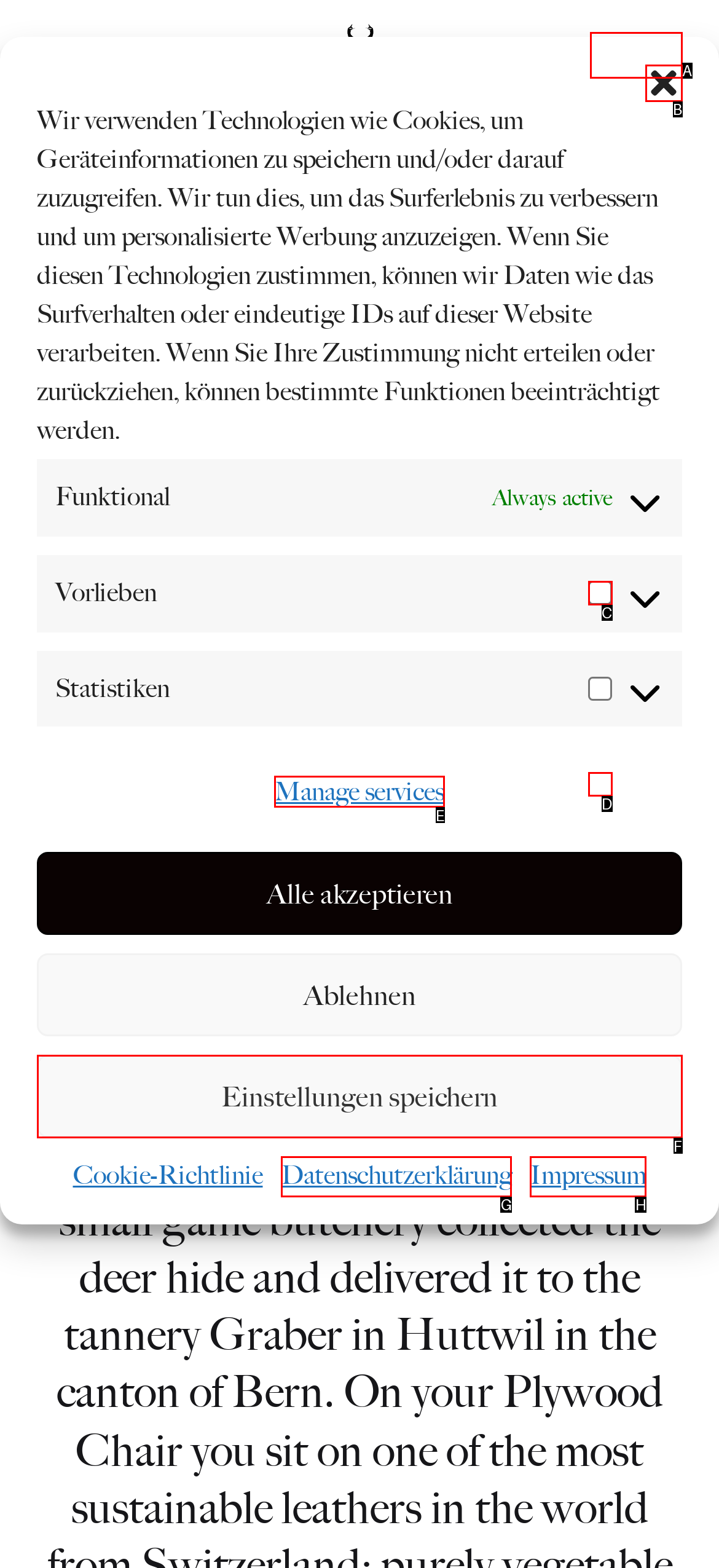Choose the letter of the element that should be clicked to complete the task: Read about what probate lawyers do
Answer with the letter from the possible choices.

None